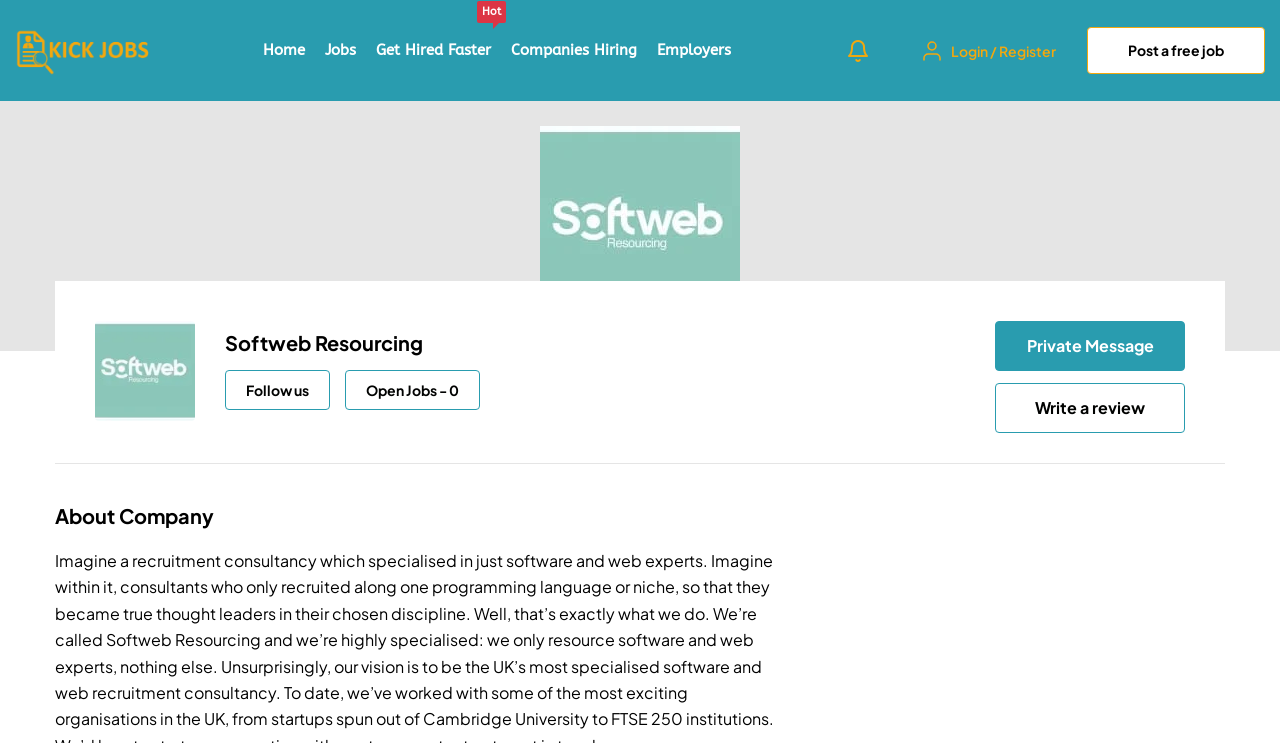How many navigation links are there?
Based on the screenshot, provide a one-word or short-phrase response.

5